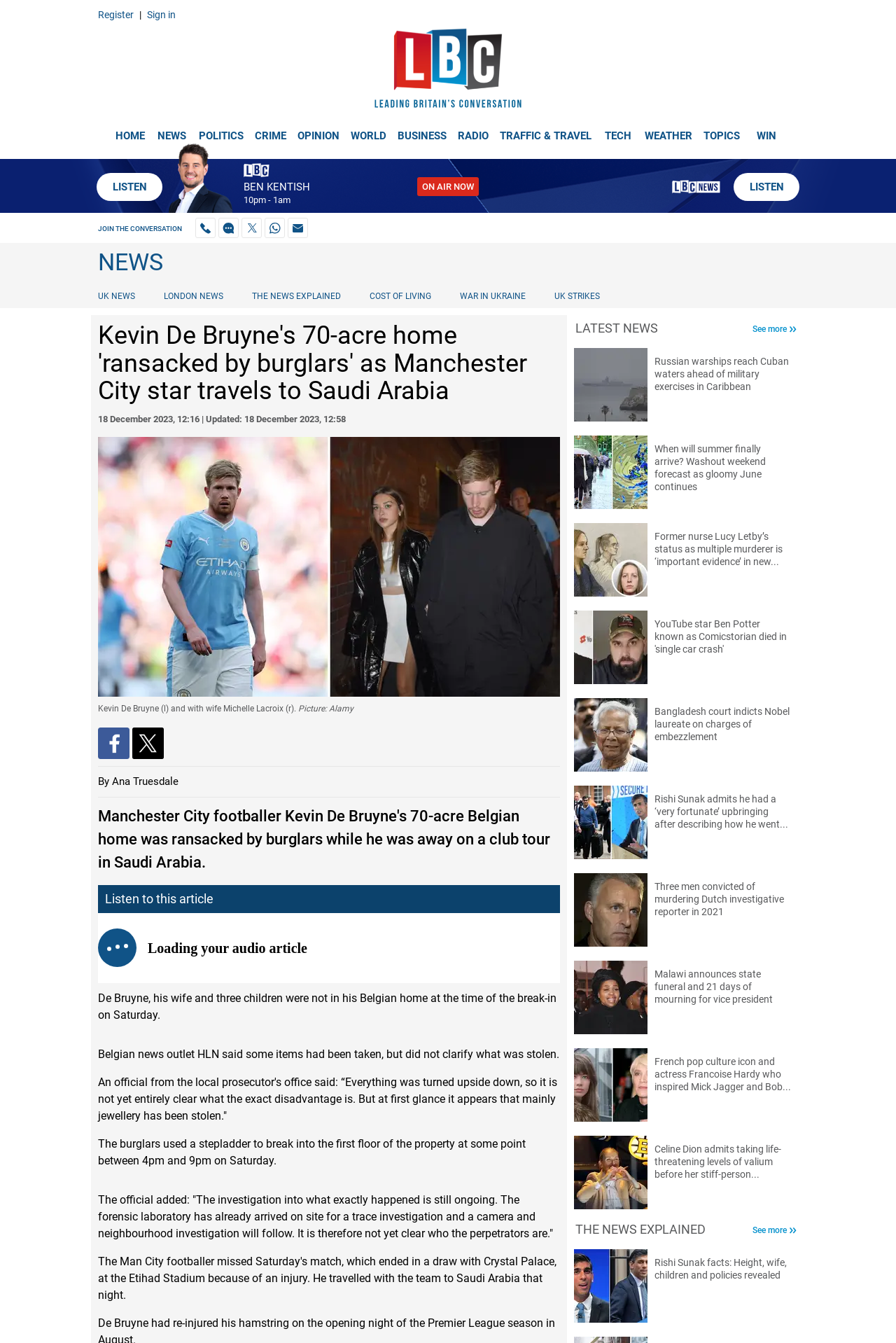Identify the bounding box coordinates of the clickable region required to complete the instruction: "Sort comments by". The coordinates should be given as four float numbers within the range of 0 and 1, i.e., [left, top, right, bottom].

None